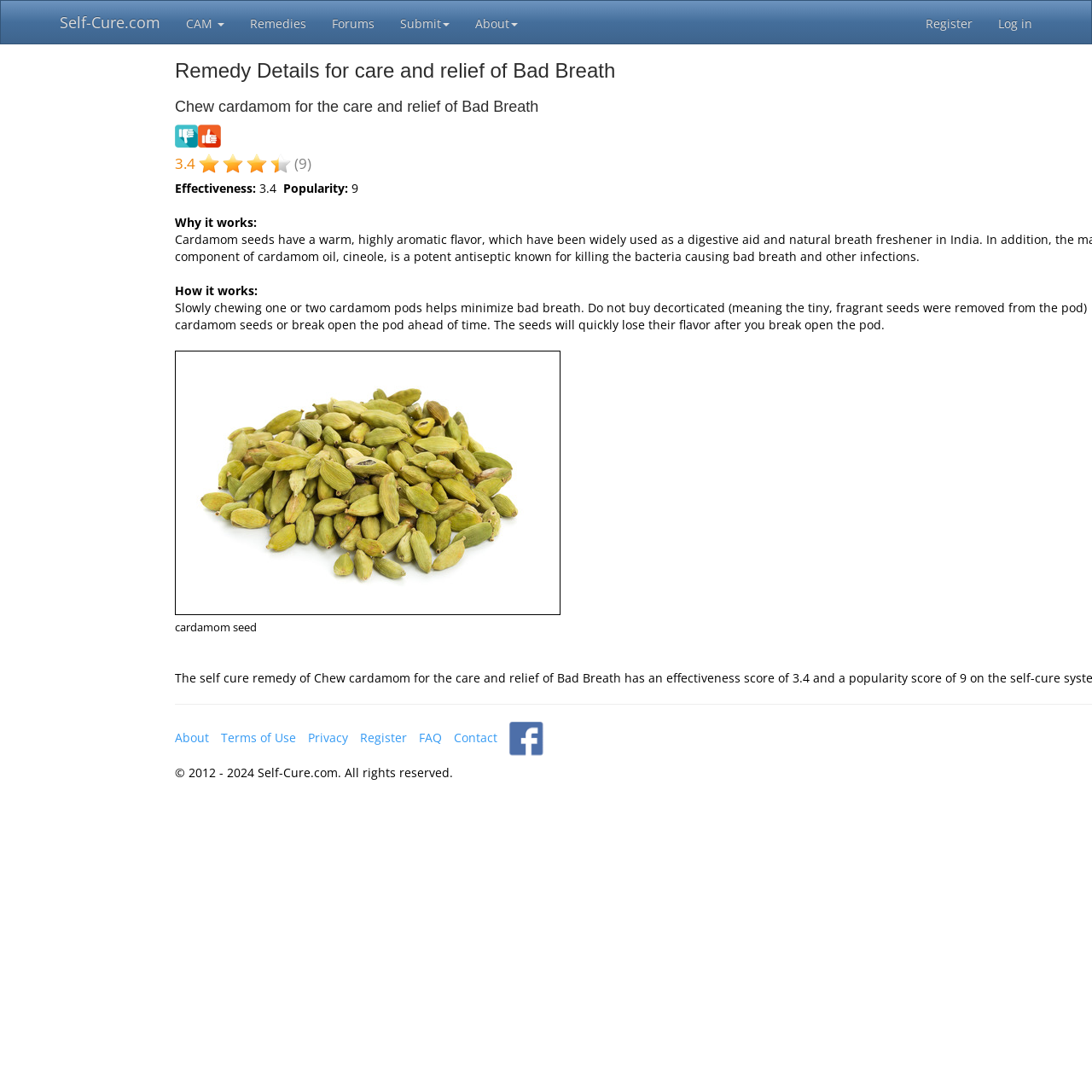Provide the bounding box coordinates of the HTML element this sentence describes: "Terms of Use".

[0.202, 0.668, 0.271, 0.682]